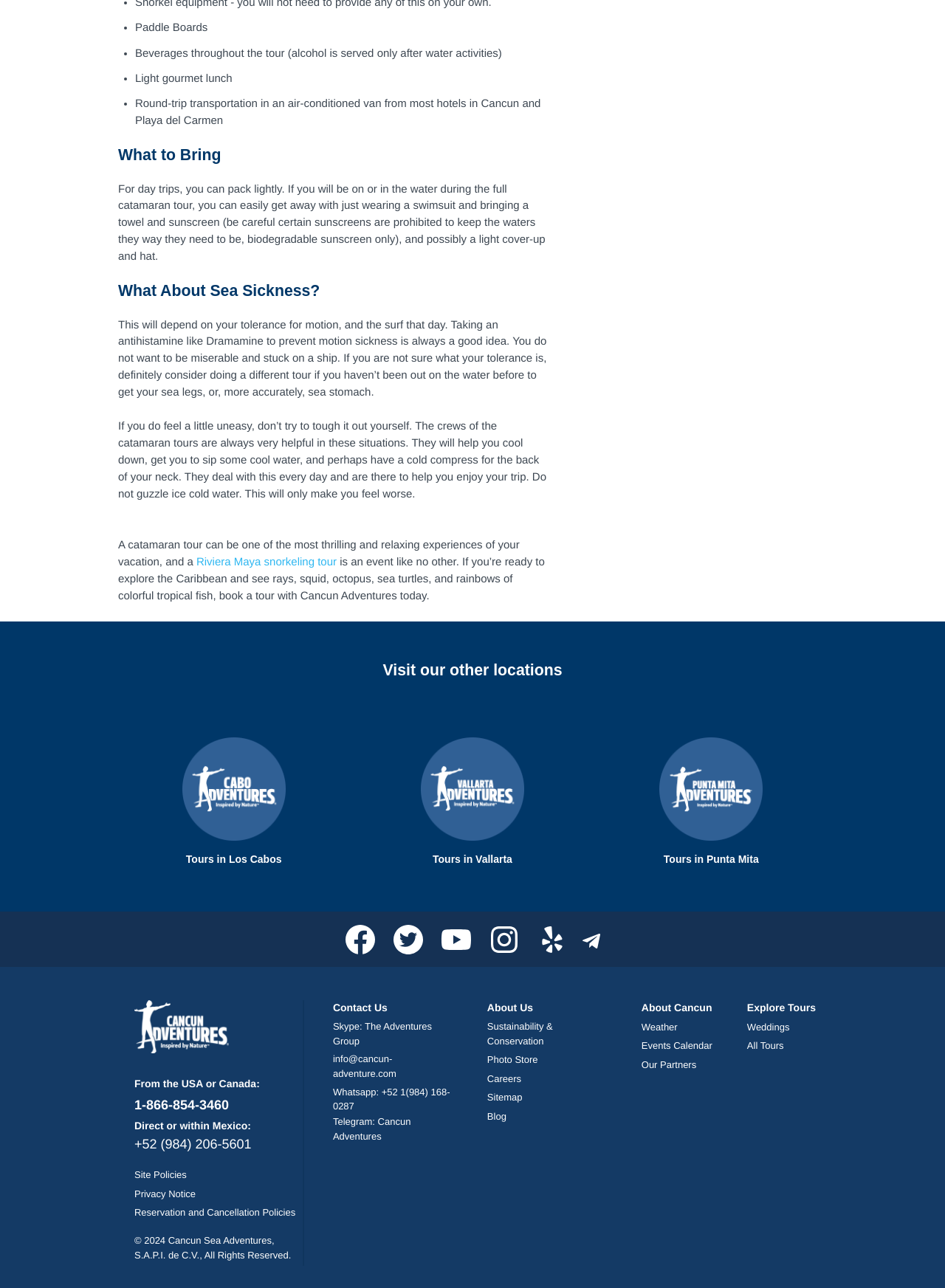Kindly determine the bounding box coordinates for the clickable area to achieve the given instruction: "Call 1-866-854-3460".

[0.142, 0.85, 0.242, 0.866]